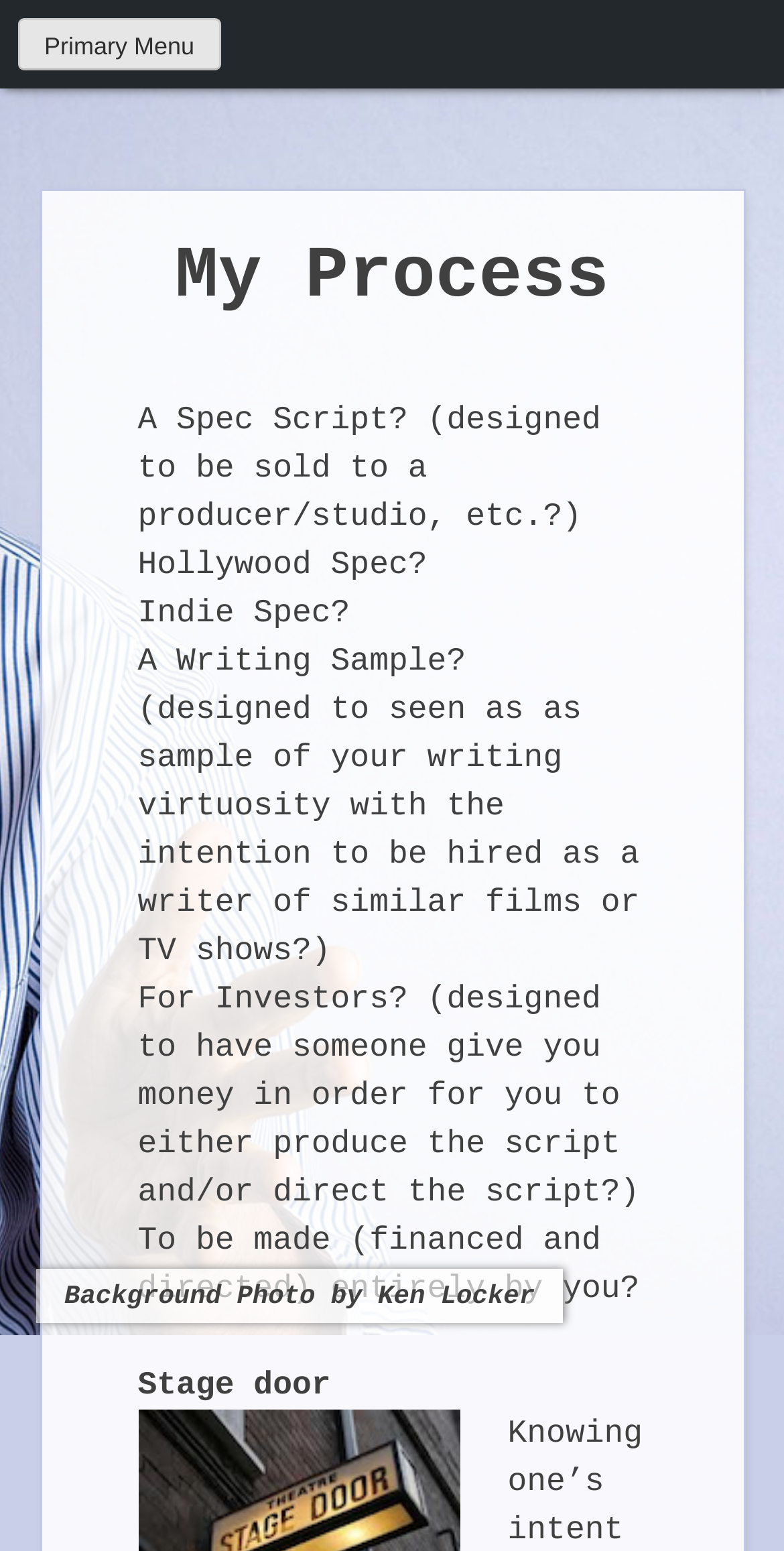How many types of scripts are mentioned?
With the help of the image, please provide a detailed response to the question.

The webpage lists six types of scripts: 'A Spec Script?', 'Hollywood Spec?', 'Indie Spec?', 'A Writing Sample?', 'For Investors?', and 'To be made (financed and directed) entirely by you?'.